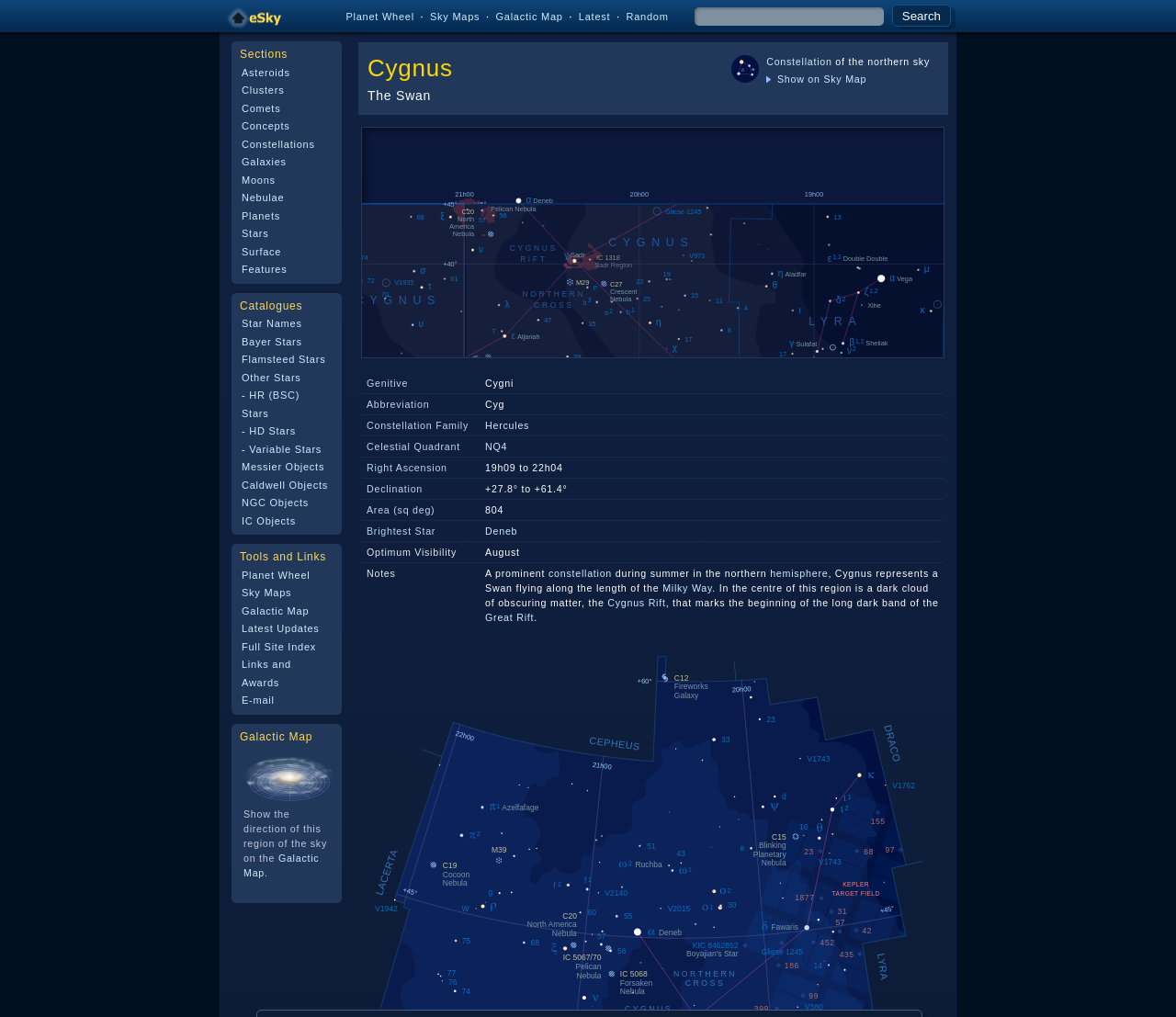Please determine the bounding box coordinates of the element's region to click for the following instruction: "Show the direction of this region of the sky on the Galactic Map".

[0.207, 0.838, 0.271, 0.863]